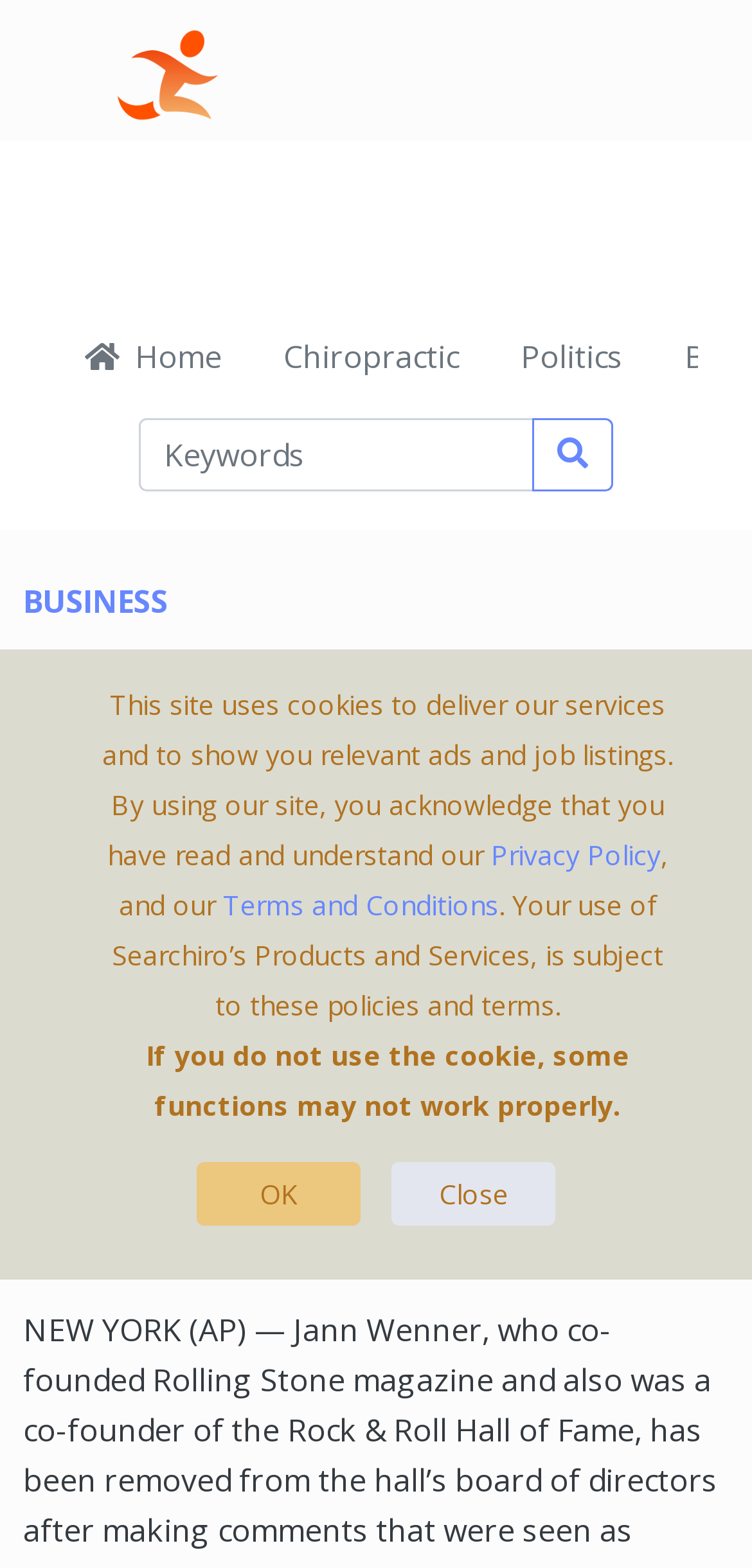Answer this question using a single word or a brief phrase:
How many navigation links are there in the secondary navigation?

3